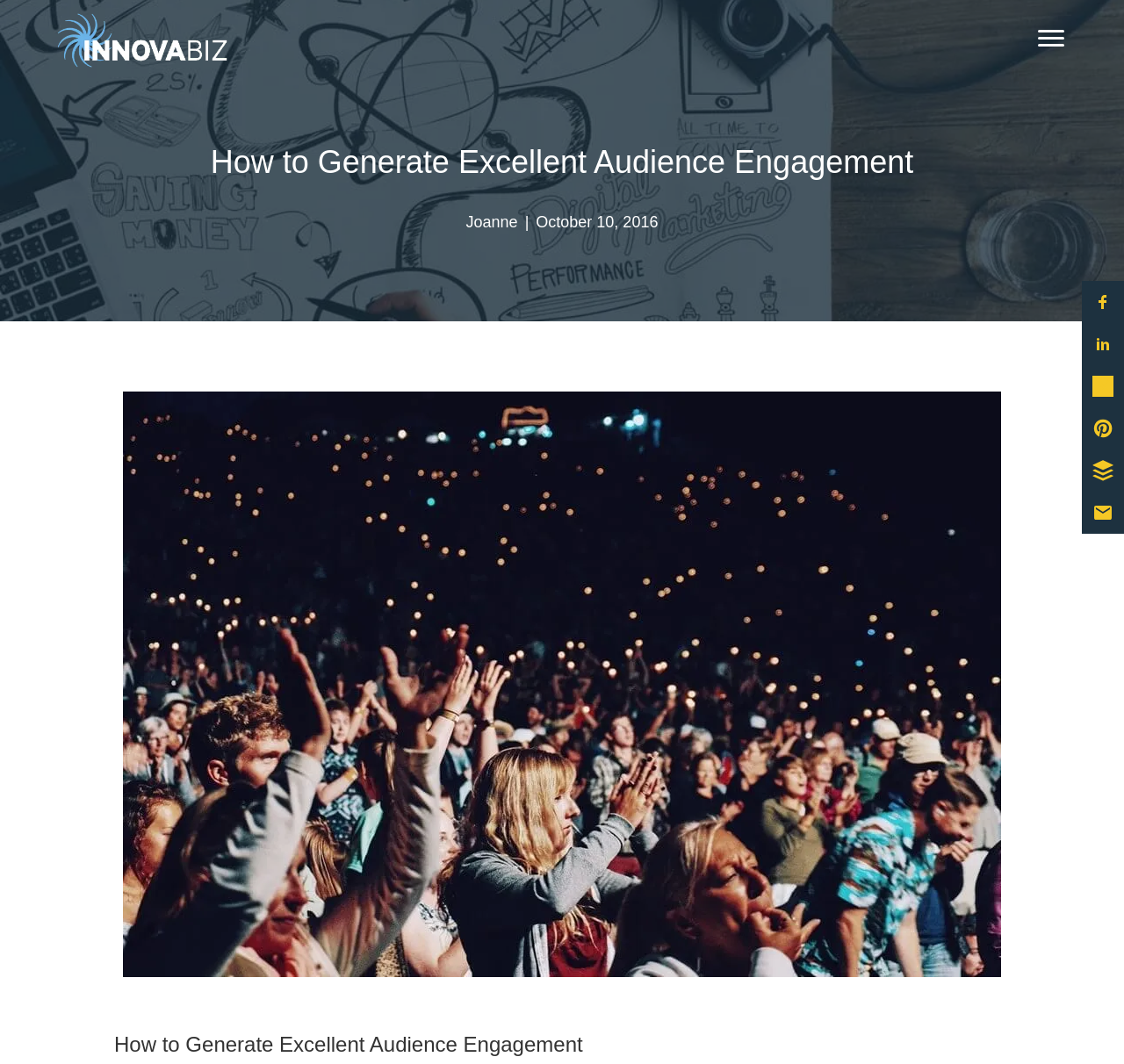Determine which piece of text is the heading of the webpage and provide it.

How to Generate Excellent Audience Engagement